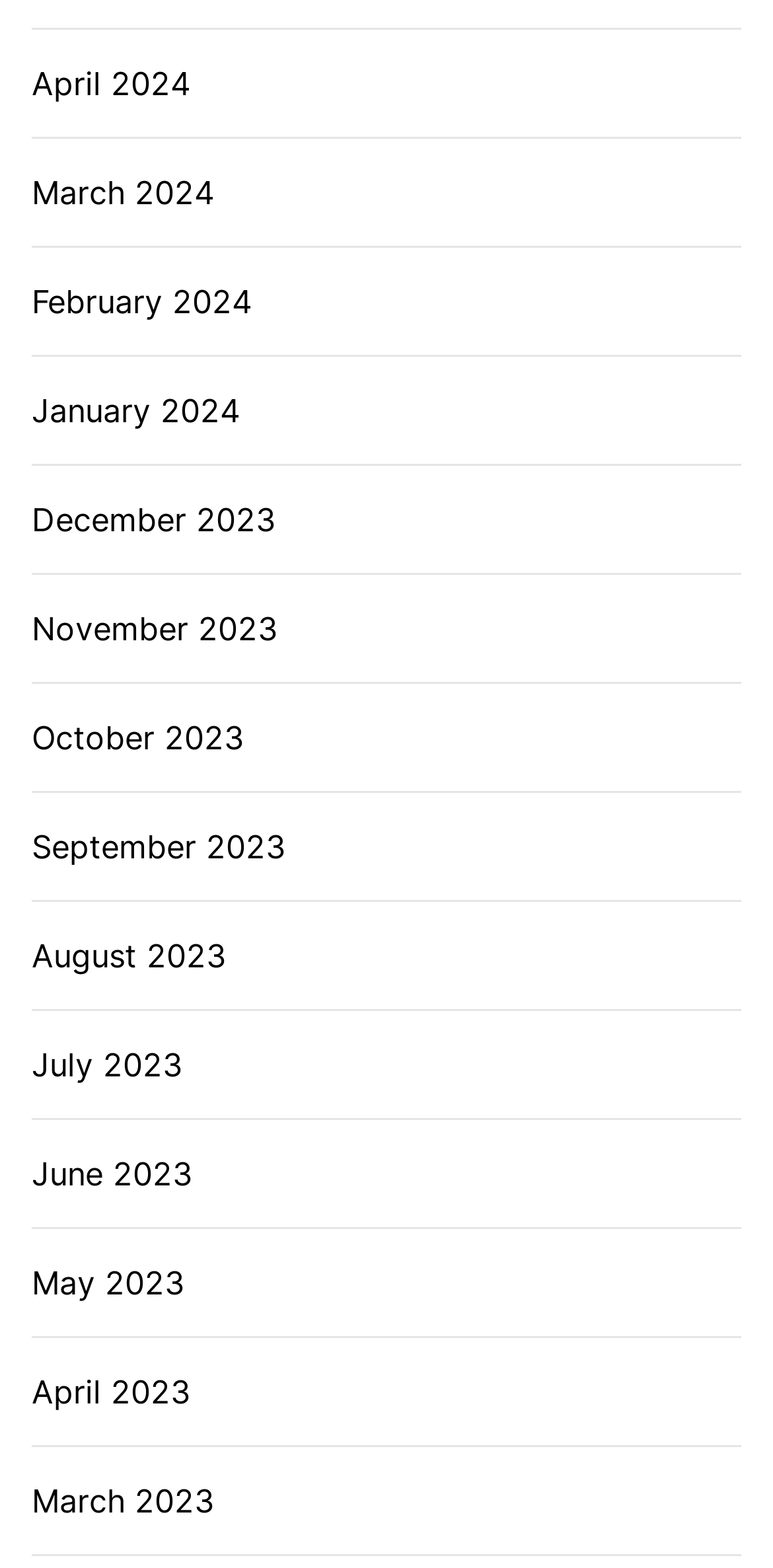Determine the bounding box coordinates of the area to click in order to meet this instruction: "go to March 2024".

[0.041, 0.108, 0.277, 0.138]